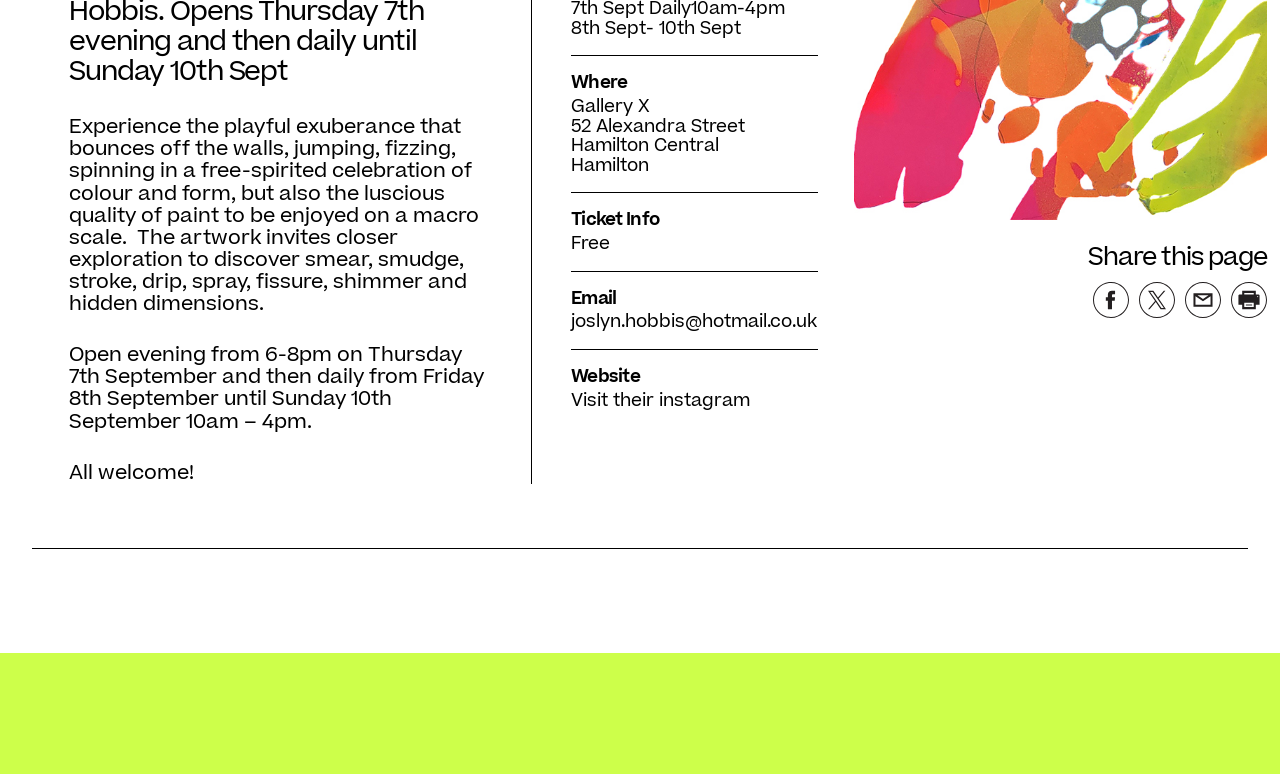Identify the bounding box coordinates for the UI element described by the following text: "Visit their instagram". Provide the coordinates as four float numbers between 0 and 1, in the format [left, top, right, bottom].

[0.446, 0.501, 0.586, 0.533]